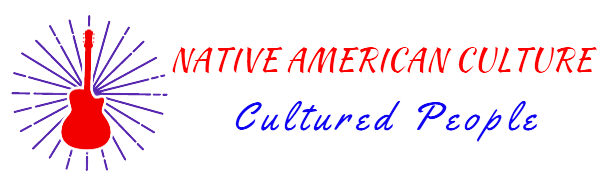Describe all the elements and aspects of the image comprehensively.

The image features a vibrant and artistic logo representing "Native American Culture." Central to the design is a red guitar, symbolizing the musical heritage and artistic expression of Native American communities. Surrounding the guitar are stylized rays radiating outward in purple, emphasizing the cultural richness and dynamism of Native American traditions. The text "NATIVE AMERICAN CULTURE" is prominently displayed in bold red at the top, while the phrase "Cultured People" appears in a softer blue below, suggesting a celebration of the cultural depth and diversity inherent within Native American societies. This image effectively communicates the importance of music and culture in the identity of Native American peoples.